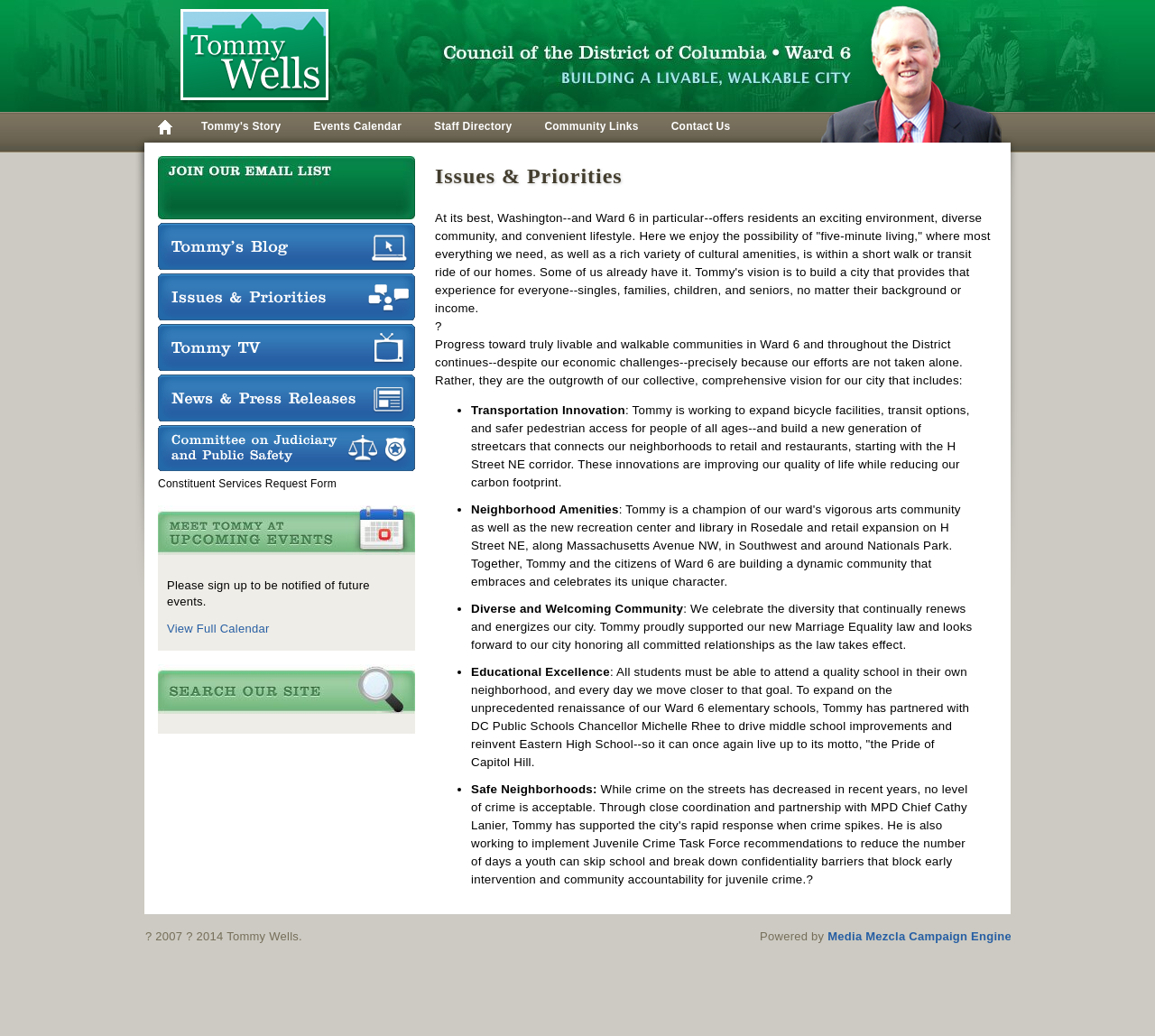Given the description "News & Press Releases", determine the bounding box of the corresponding UI element.

[0.137, 0.361, 0.359, 0.408]